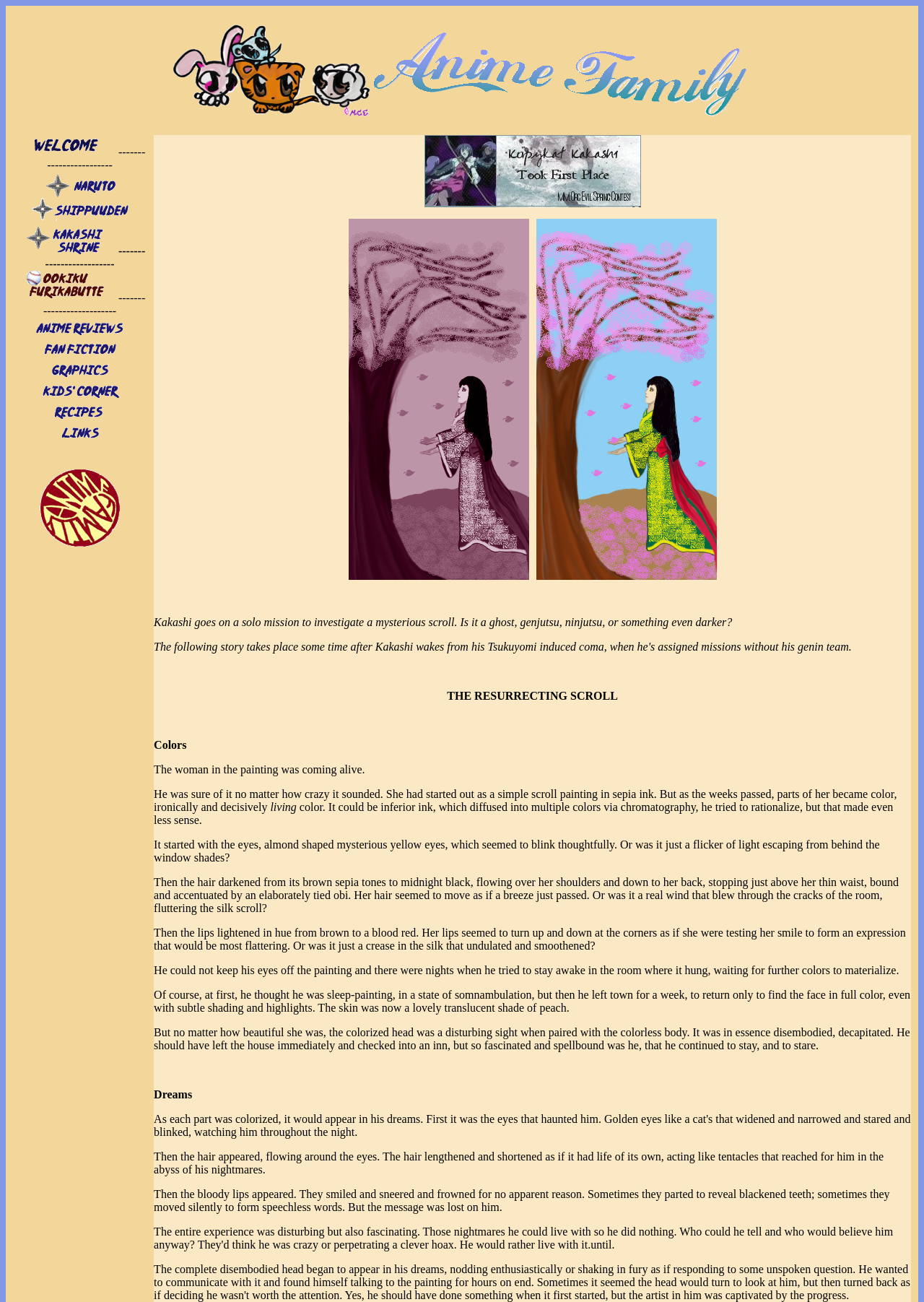Find the bounding box coordinates for the element that must be clicked to complete the instruction: "click the second link". The coordinates should be four float numbers between 0 and 1, indicated as [left, top, right, bottom].

[0.041, 0.144, 0.131, 0.154]